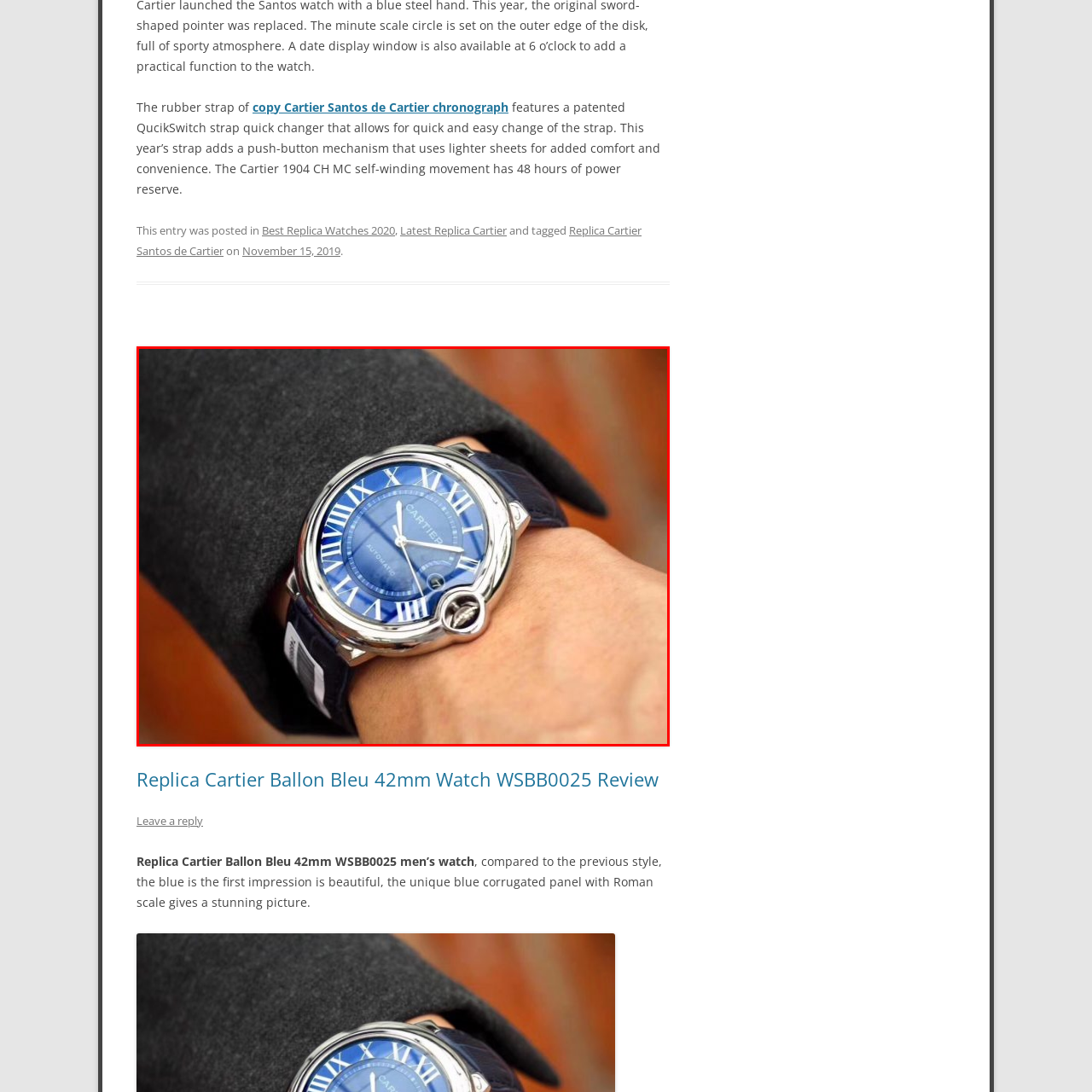Refer to the image within the red box and answer the question concisely with a single word or phrase: What is the material of the cabochon on the crown?

sapphire